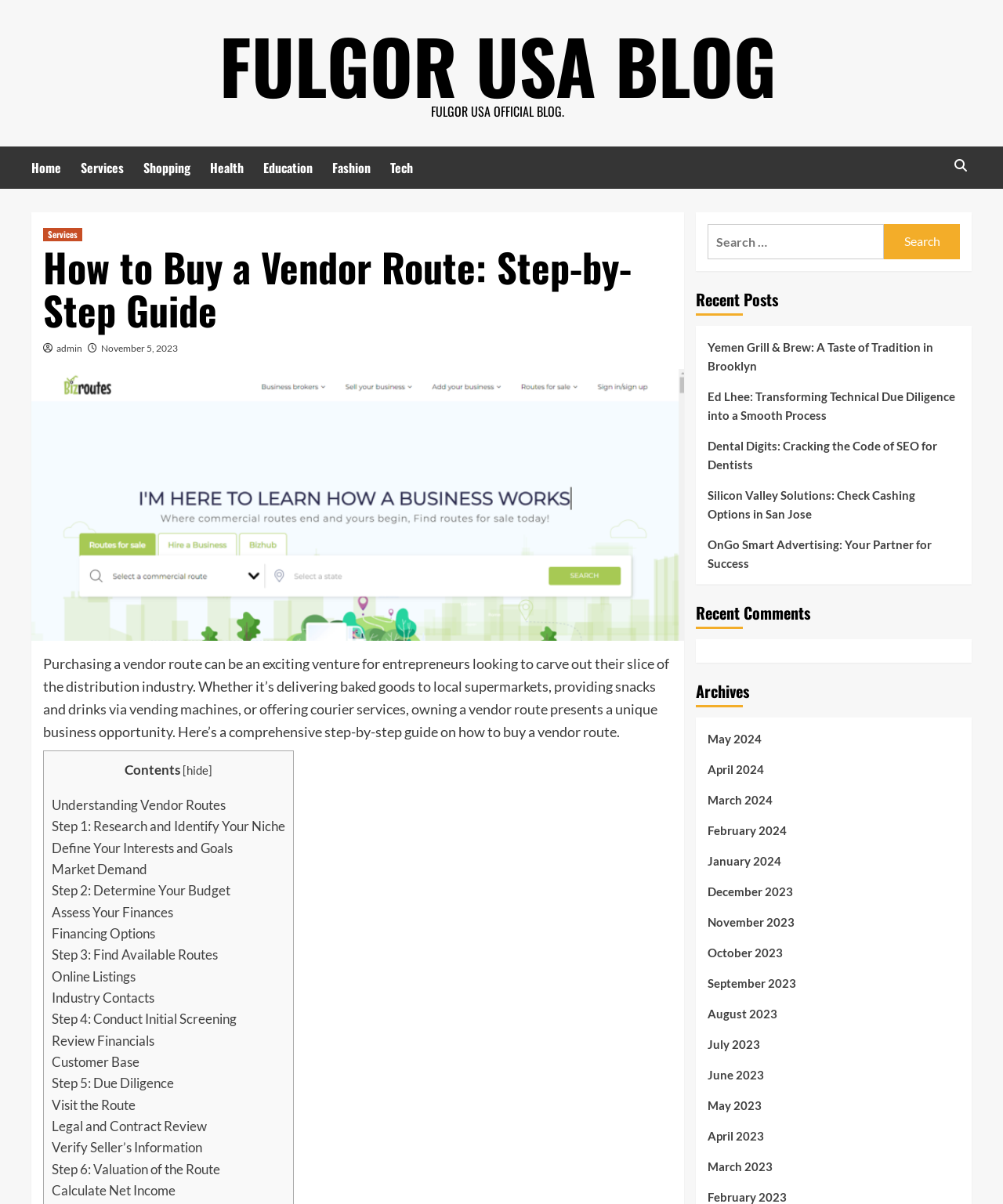Ascertain the bounding box coordinates for the UI element detailed here: "August 2023". The coordinates should be provided as [left, top, right, bottom] with each value being a float between 0 and 1.

[0.705, 0.834, 0.957, 0.859]